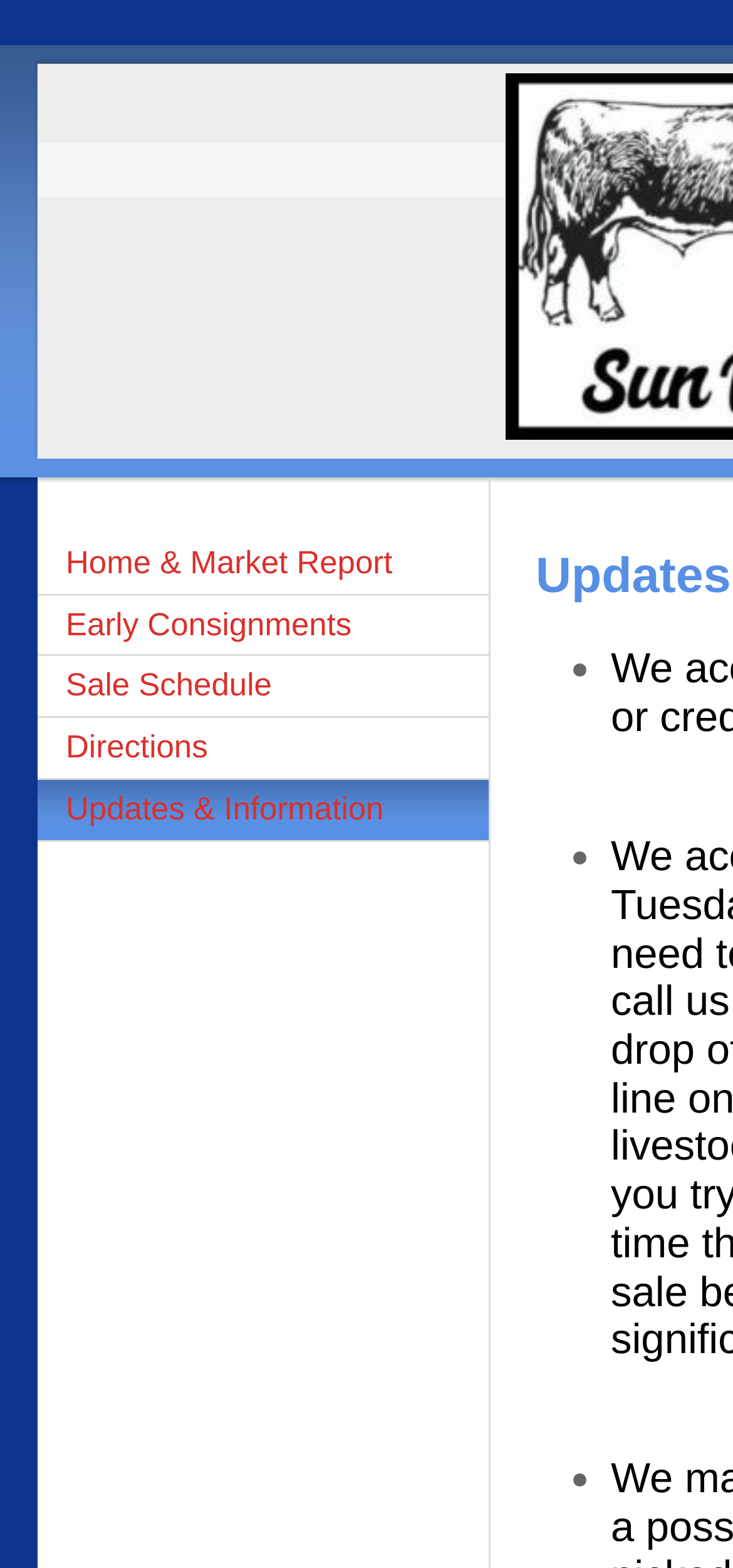Given the description Updates & Information, predict the bounding box coordinates of the UI element. Ensure the coordinates are in the format (top-left x, top-left y, bottom-right x, bottom-right y) and all values are between 0 and 1.

[0.051, 0.497, 0.667, 0.537]